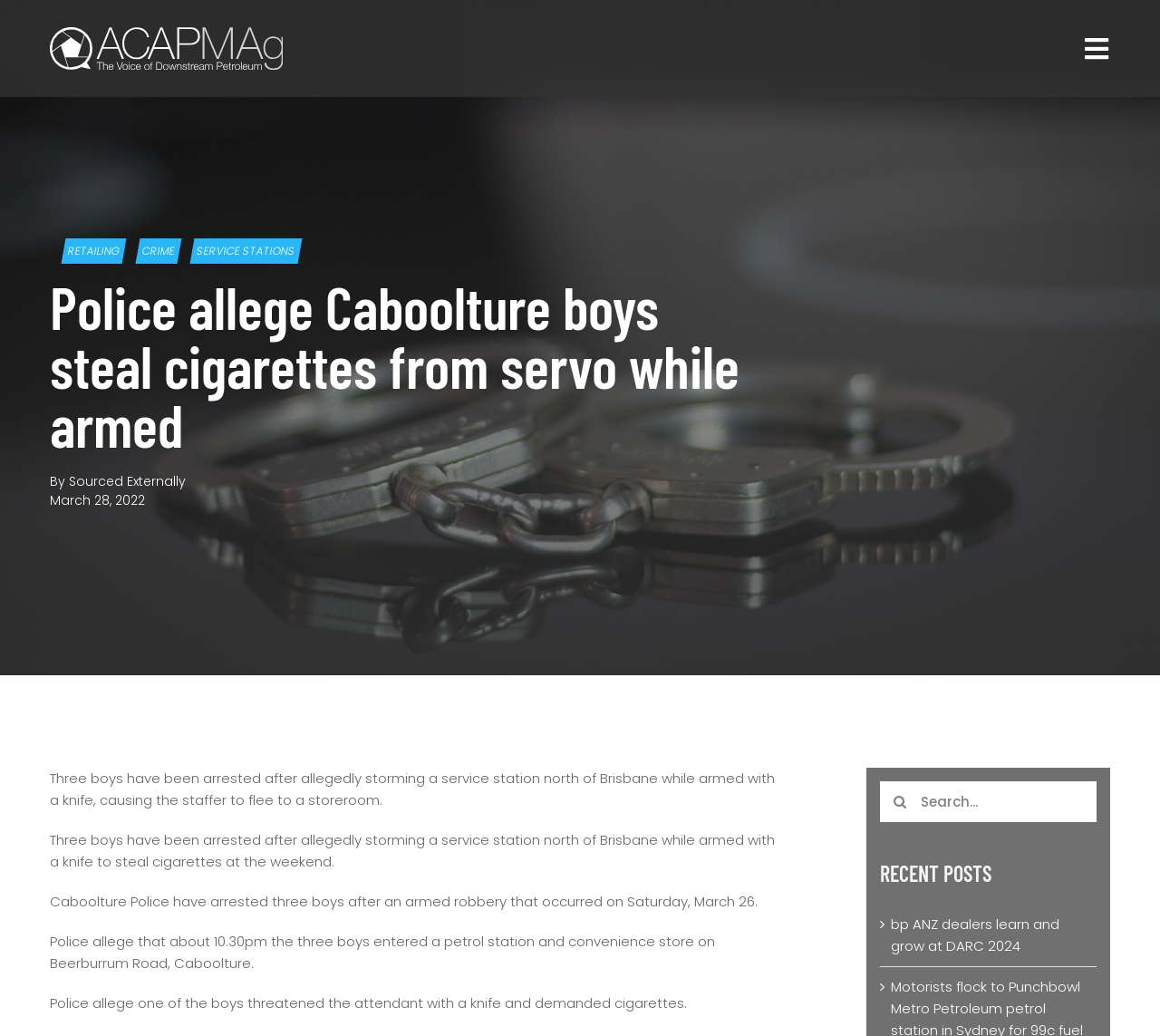What is the location of the service station mentioned in the article?
Please answer the question as detailed as possible based on the image.

I found the answer by reading the text of the article, specifically the sentence that says 'Caboolture Police have arrested three boys after an armed robbery that occurred on Saturday, March 26.' which mentions the location of the service station.